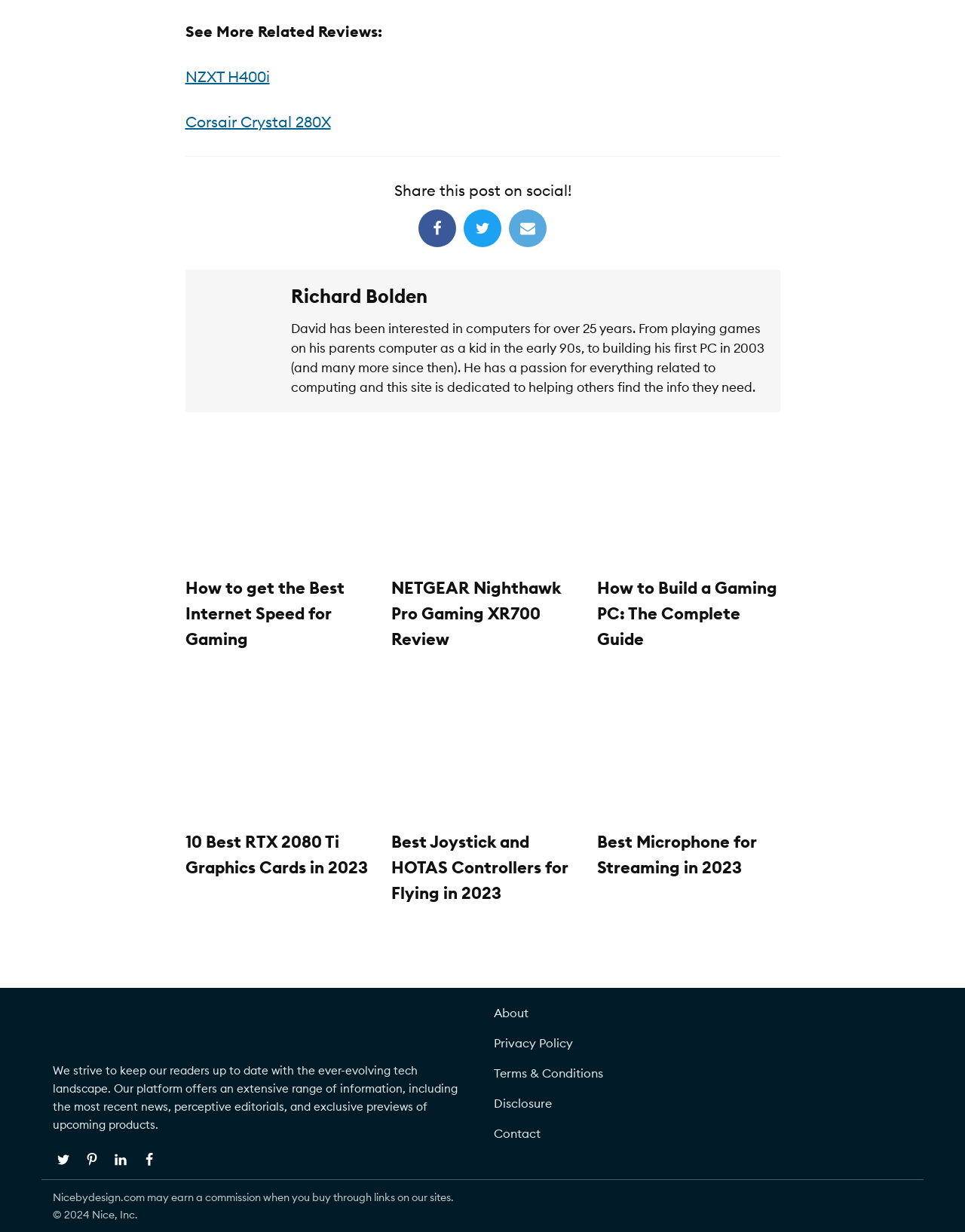Identify the bounding box coordinates of the specific part of the webpage to click to complete this instruction: "Follow Nicebydesign on Twitter".

[0.055, 0.933, 0.077, 0.95]